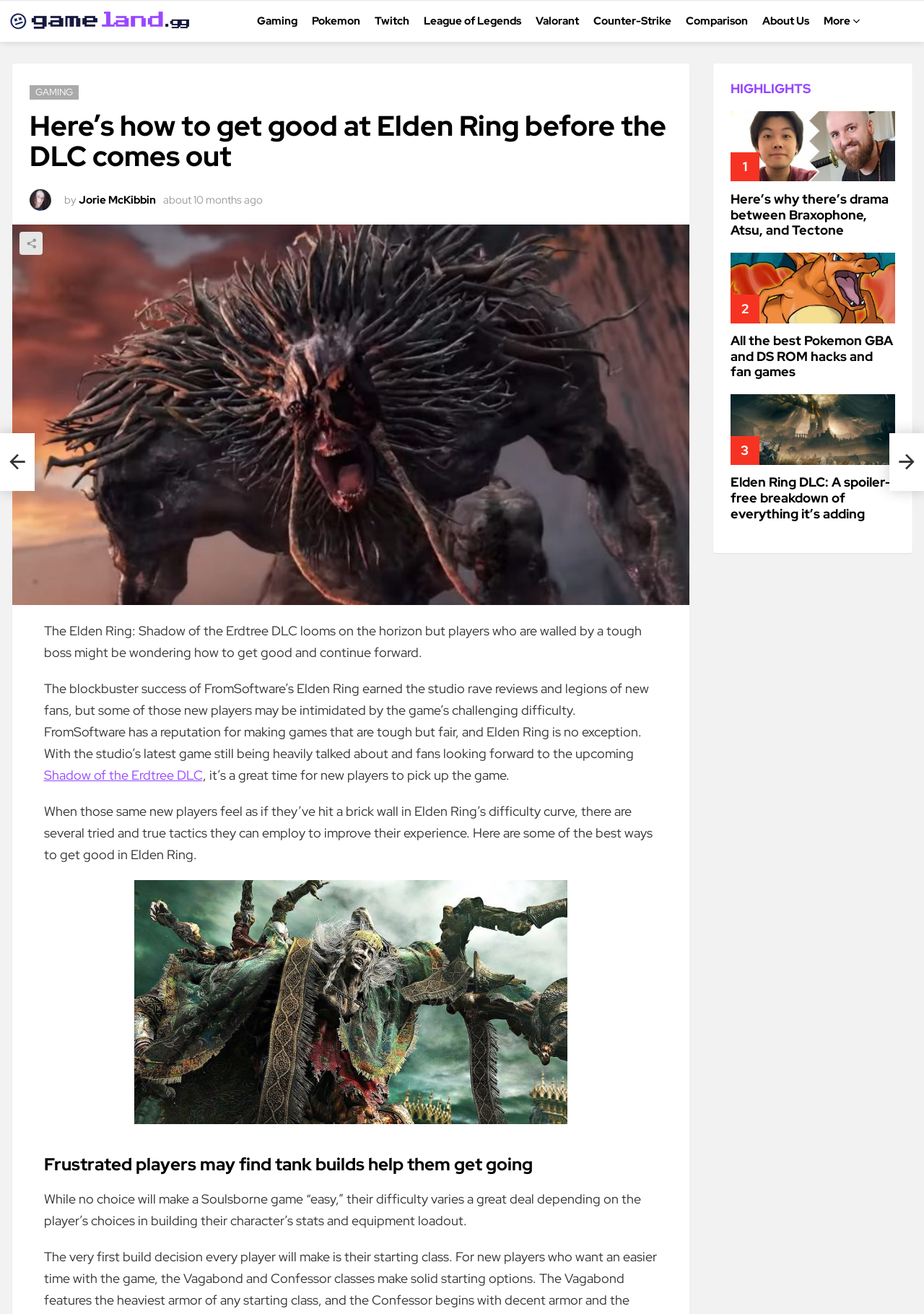Please find the bounding box coordinates of the element that needs to be clicked to perform the following instruction: "Click on the 'Gaming' link". The bounding box coordinates should be four float numbers between 0 and 1, represented as [left, top, right, bottom].

[0.27, 0.008, 0.33, 0.024]